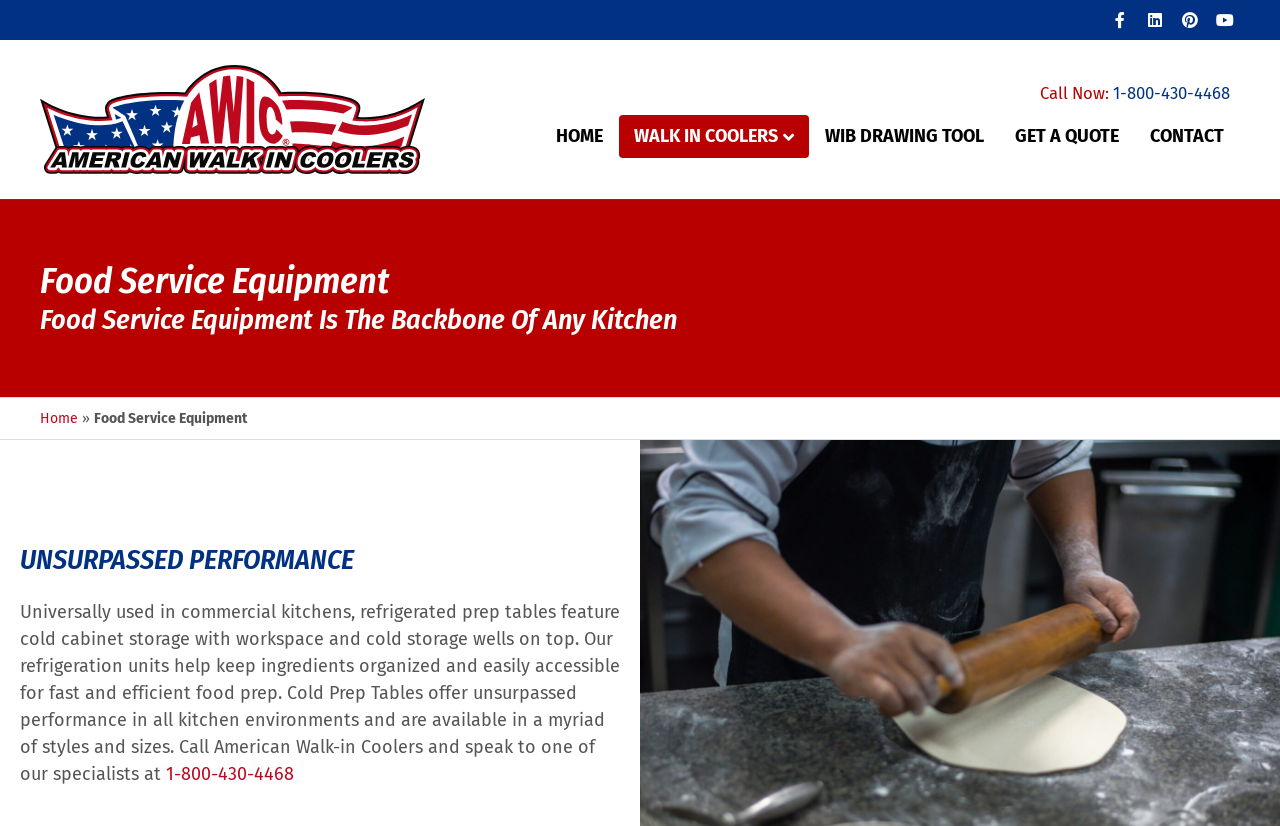Please determine the bounding box coordinates for the element that should be clicked to follow these instructions: "Read the article by Glyn Pursglove".

None